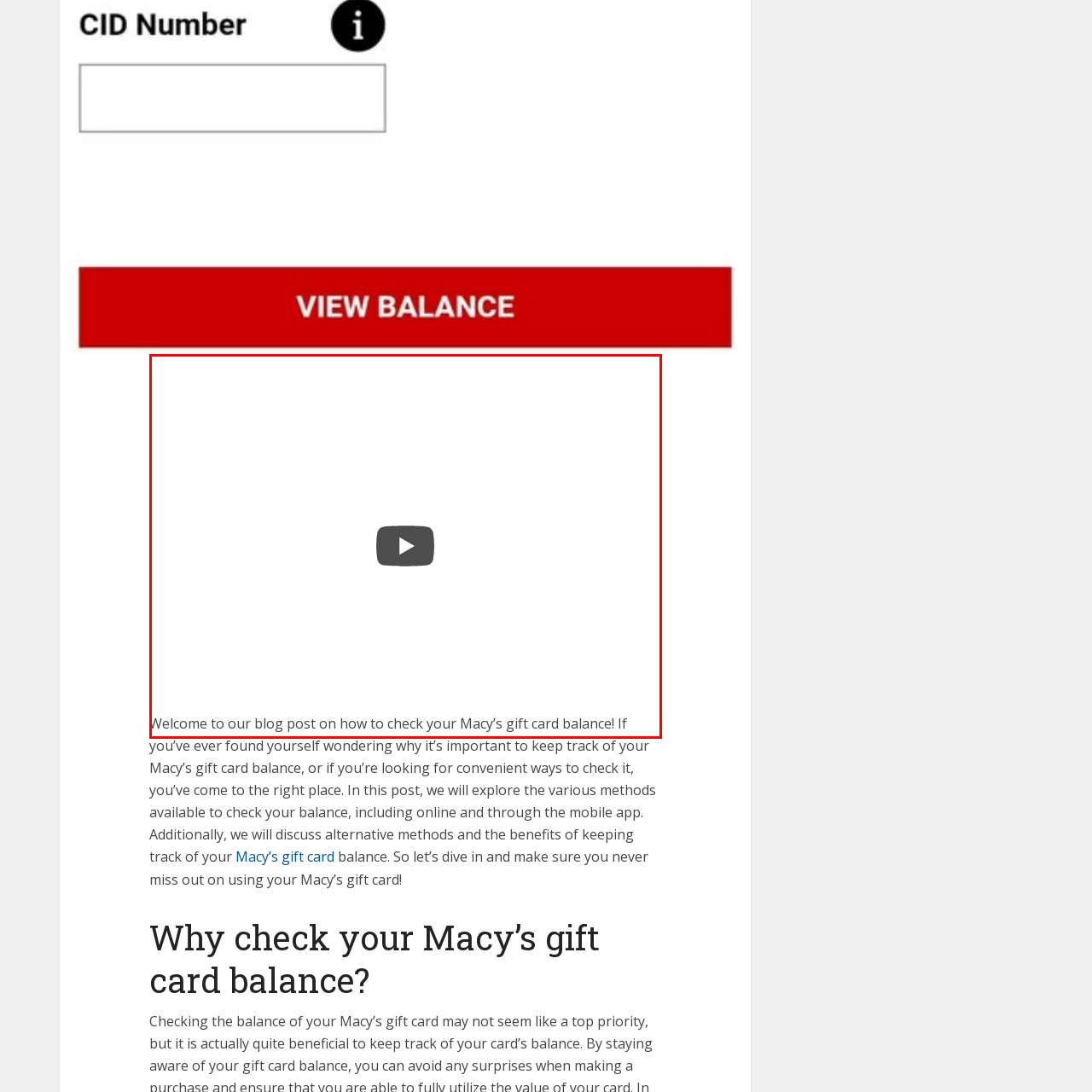What methods will the blog post cover for checking gift card balance?
Refer to the image enclosed in the red bounding box and answer the question thoroughly.

According to the surrounding text, the blog post will provide readers with practical solutions for checking their Macy's gift card balance. Specifically, it will cover online and mobile app options, offering users multiple ways to monitor their gift card balance effectively.